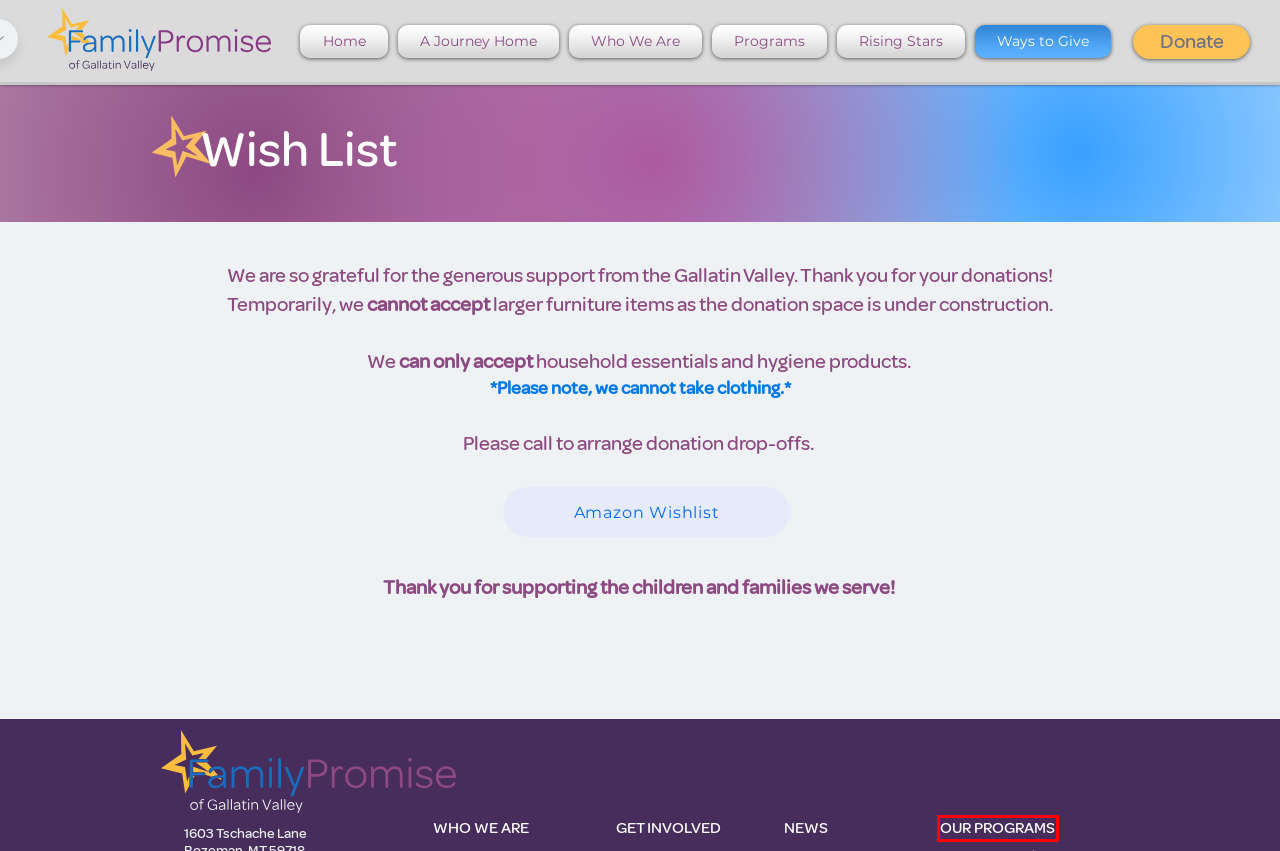Given a screenshot of a webpage with a red rectangle bounding box around a UI element, select the best matching webpage description for the new webpage that appears after clicking the highlighted element. The candidate descriptions are:
A. Family Promise of Gallatin Valley   | Kindful
B. Programs | GV Family Promise
C. Rising Stars | GV Family Promise
D. Amazon.com
E. End Family Homelessness | Family Promise Gallatin Valley | Bozeman
F. A Journey Home | GV Family Promise
G. Who We Are | GV Family Promise
H. Ways to Give | GV Family Promise

B